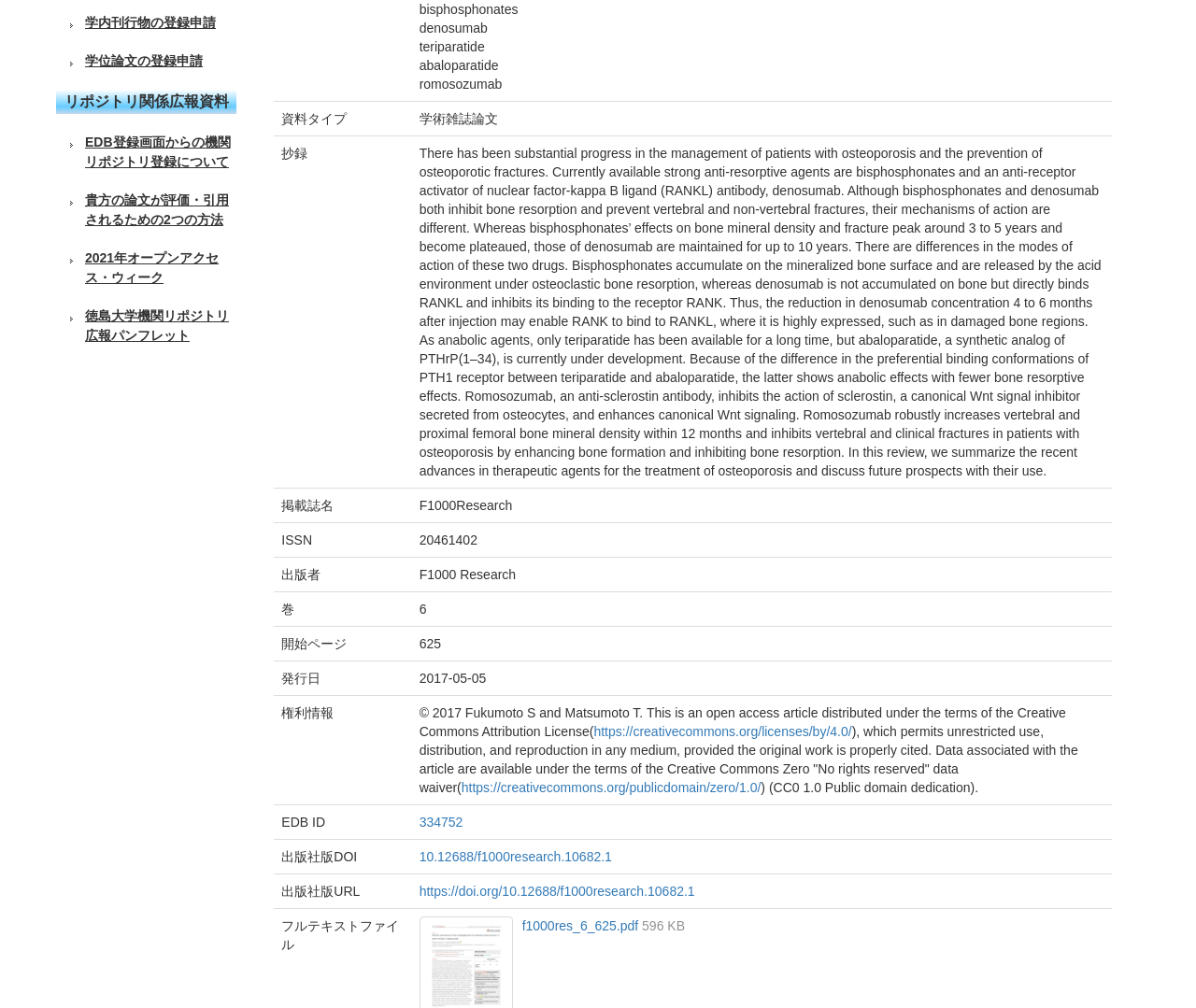Extract the bounding box coordinates of the UI element described: "f1000res_6_625.pdf". Provide the coordinates in the format [left, top, right, bottom] with values ranging from 0 to 1.

[0.436, 0.911, 0.534, 0.926]